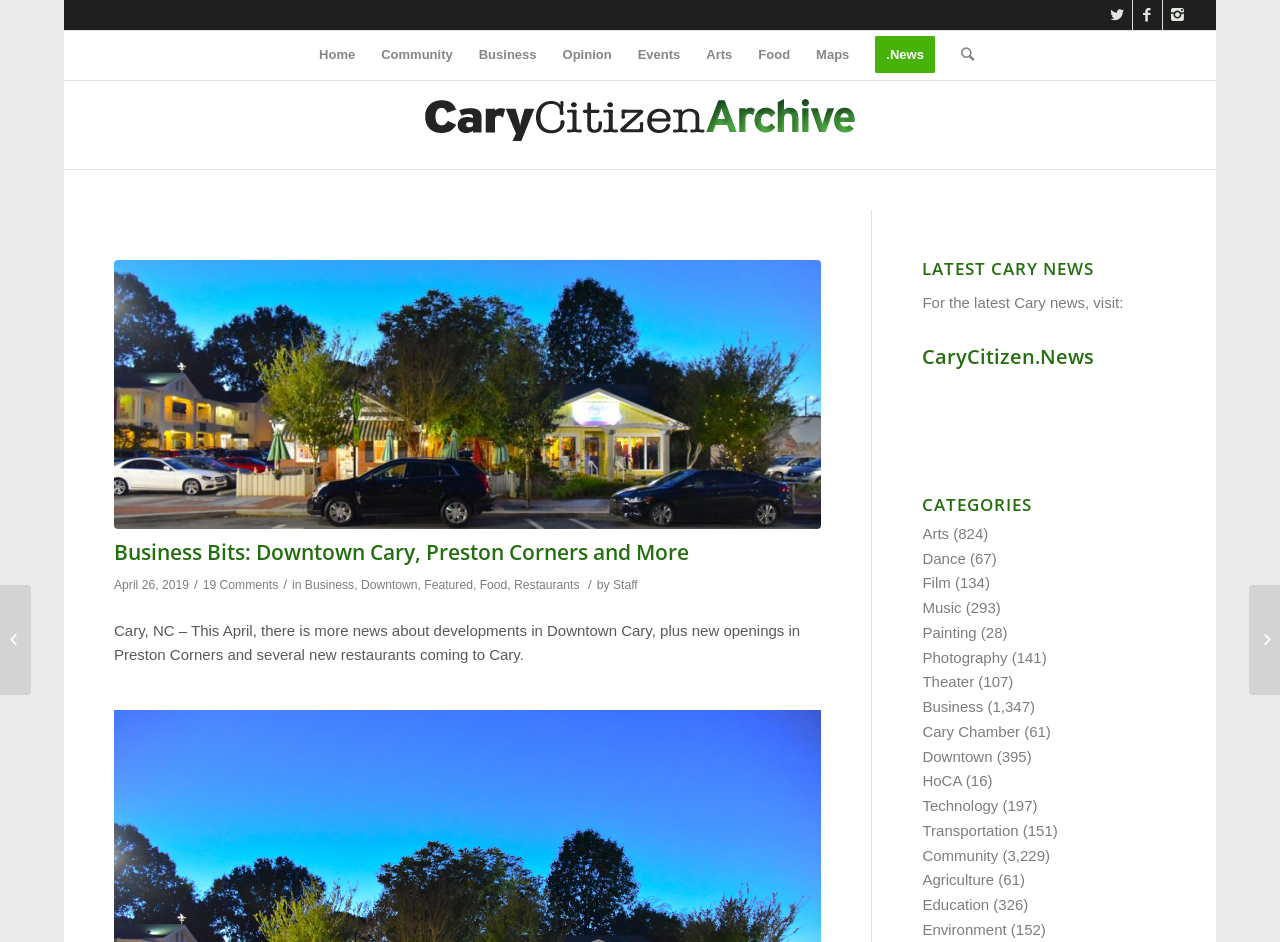Please provide a detailed answer to the question below by examining the image:
How many categories are listed?

I counted the number of link elements under the 'CATEGORIES' heading, which are 'Arts', 'Business', 'Community', 'Dance', 'Film', 'Food', 'Music', 'Painting', 'Photography', 'Theater', and 'Transportation'.